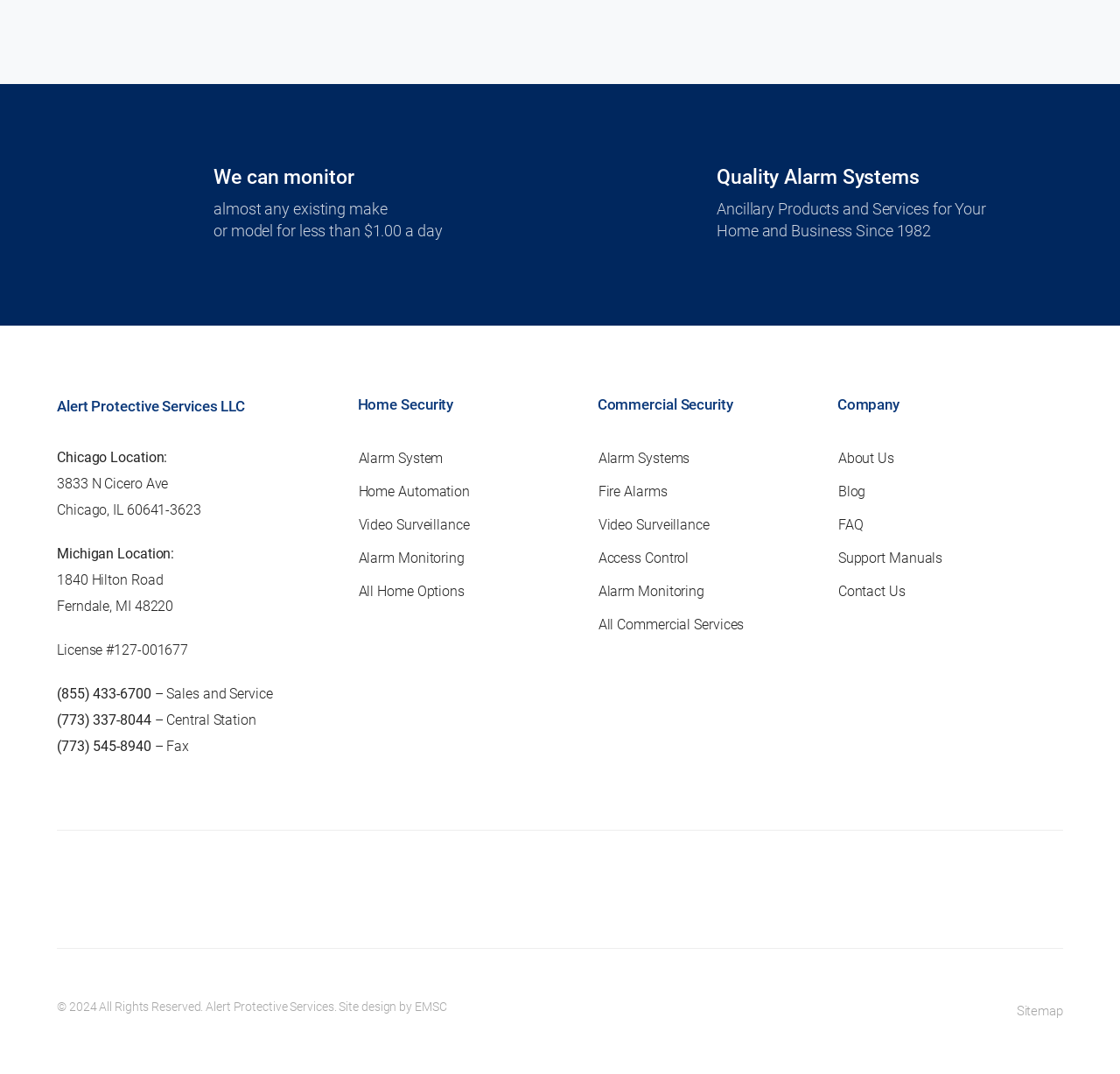Please determine the bounding box coordinates of the element's region to click for the following instruction: "Go to About Us".

[0.748, 0.412, 0.936, 0.442]